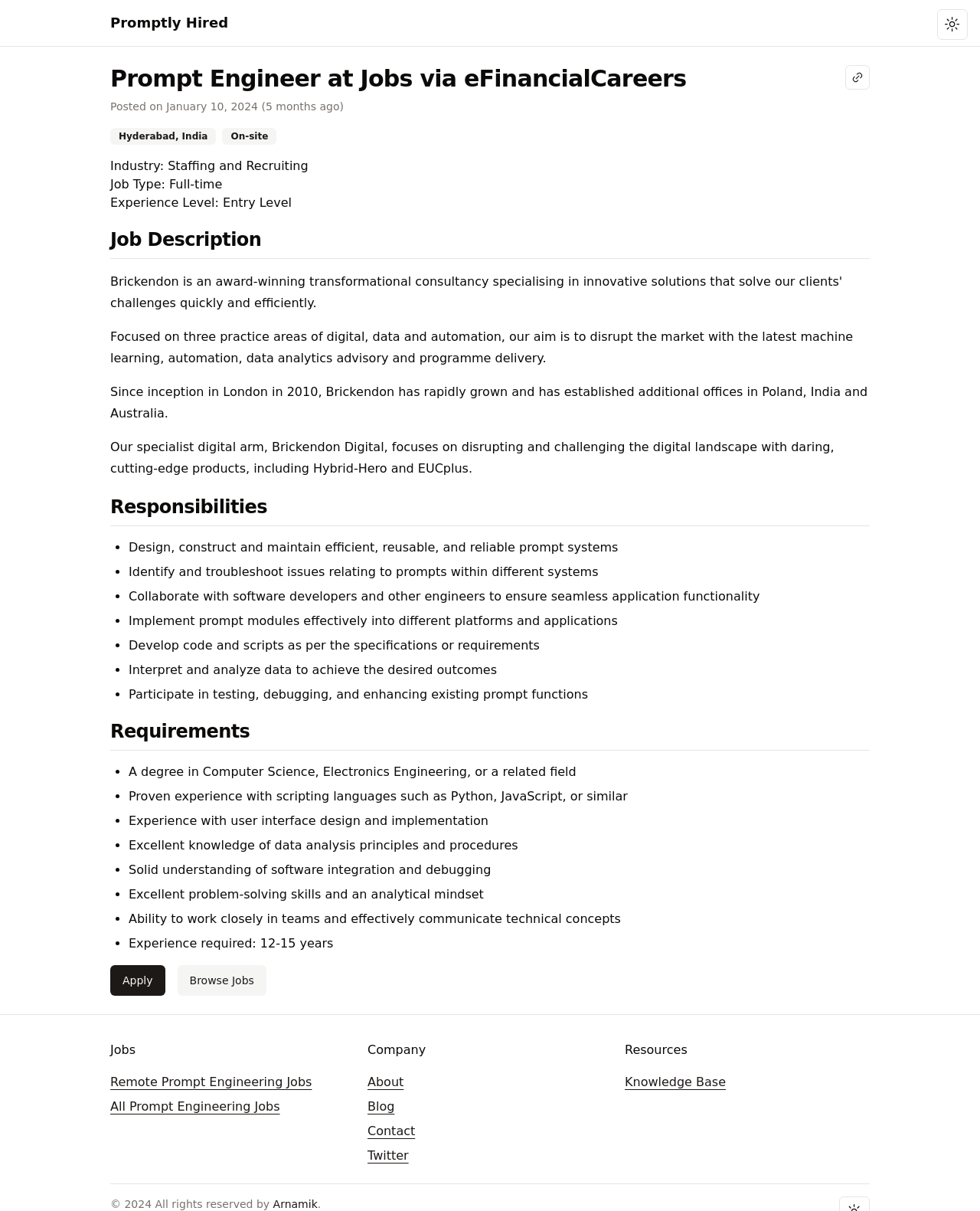Pinpoint the bounding box coordinates of the element that must be clicked to accomplish the following instruction: "Browse other jobs". The coordinates should be in the format of four float numbers between 0 and 1, i.e., [left, top, right, bottom].

[0.181, 0.797, 0.272, 0.822]